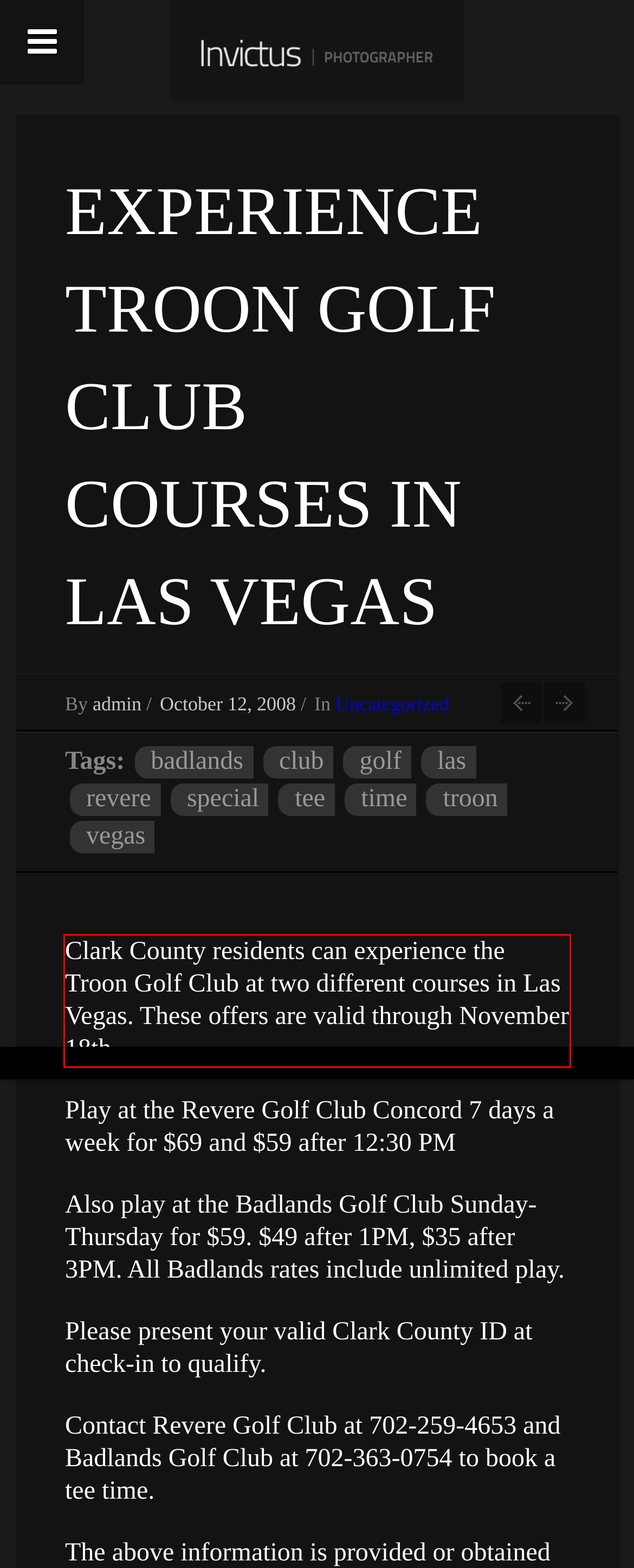You are given a screenshot showing a webpage with a red bounding box. Perform OCR to capture the text within the red bounding box.

Clark County residents can experience the Troon Golf Club at two different courses in Las Vegas. These offers are valid through November 18th.